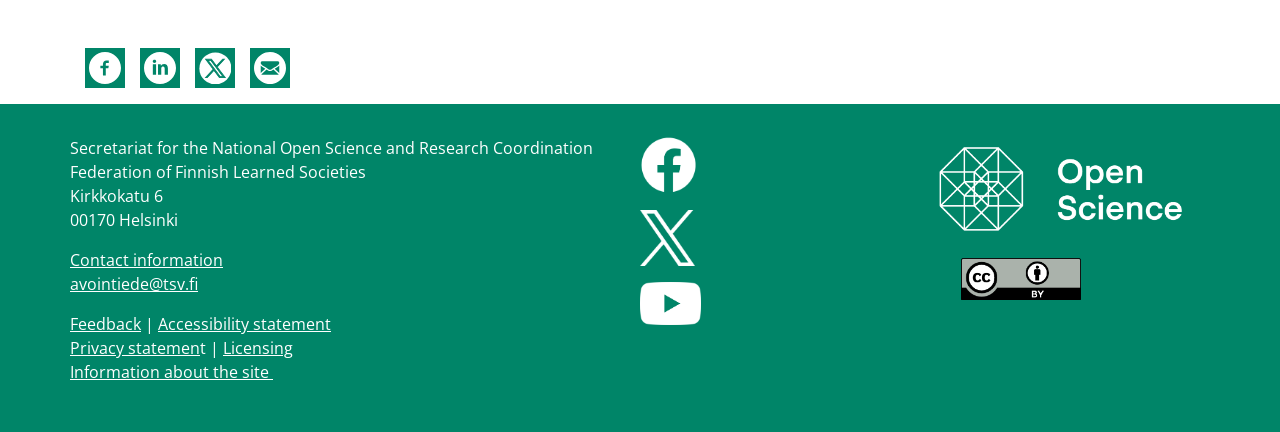What is the contact email of the organization? Observe the screenshot and provide a one-word or short phrase answer.

avointiede@tsv.fi